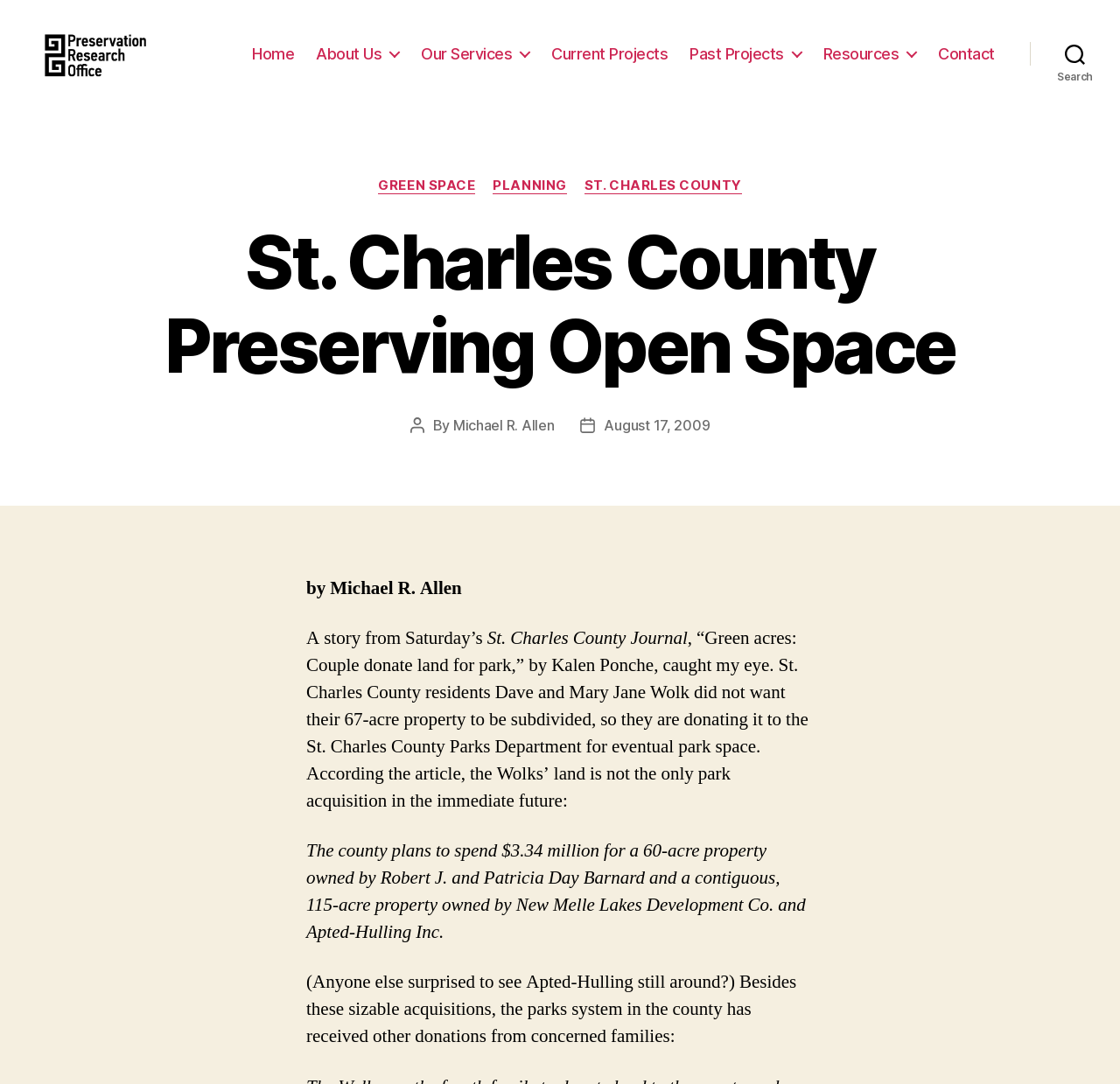Calculate the bounding box coordinates of the UI element given the description: "St. Charles County".

[0.522, 0.182, 0.662, 0.198]